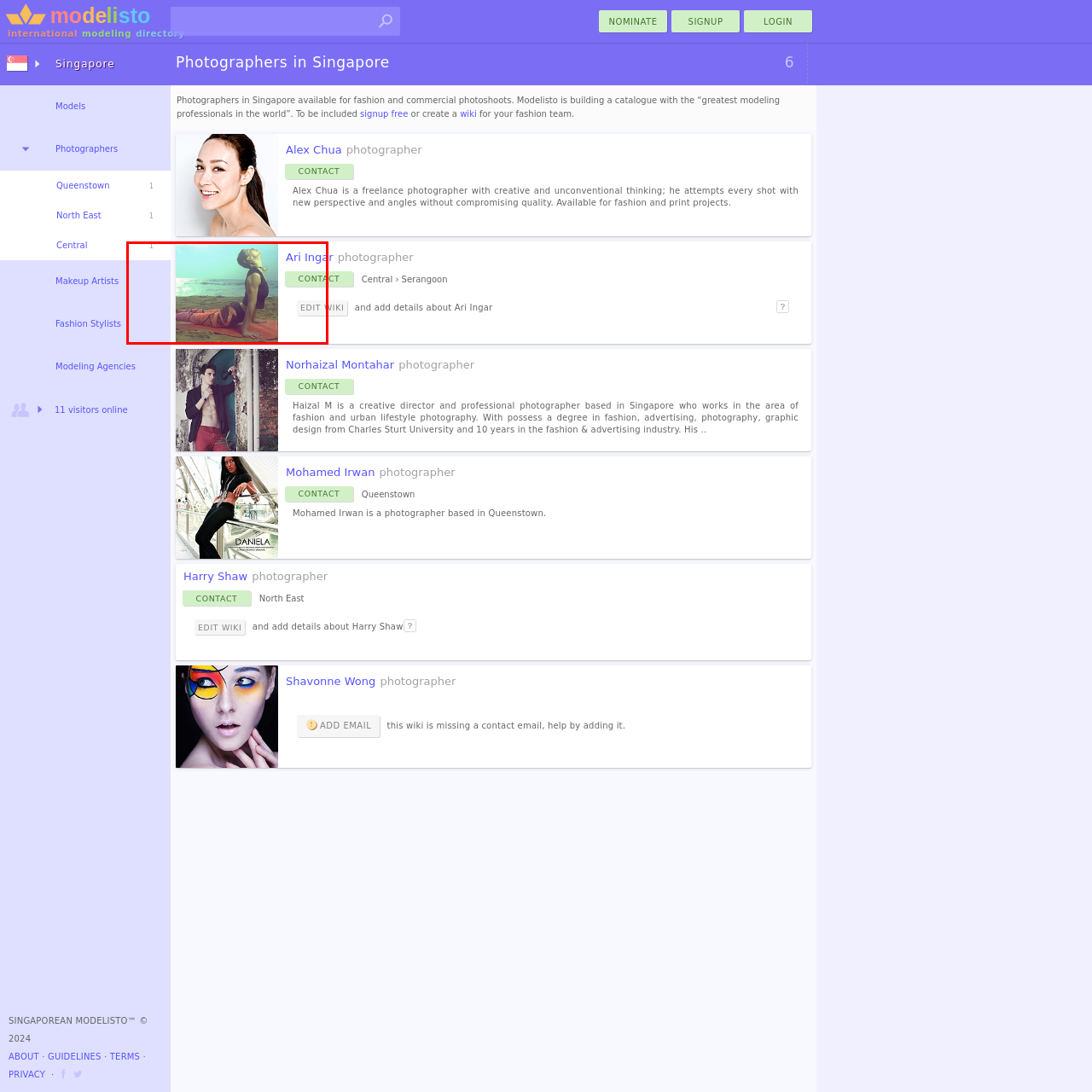Explain what is happening in the image inside the red outline in great detail.

The image features a woman performing a yoga pose on a beach, showcasing a moment of tranquility and strength. Dressed in a stylish black top and vibrant orange leggings with geometric patterns, she appears to be in the upward-facing dog position, gazing upwards, which suggests a connection with nature and wellness. The backdrop reveals a serene seascape, with the shimmering ocean blurred in the distance, enhancing the peaceful atmosphere. This image is associated with Ari Ingar, a photographer recognized for capturing artistic and dynamic shots, particularly in the realm of fitness and lifestyle photography. A contact button is available for those interested in reaching out to Ari Ingar, alongside an option to edit further details about him.